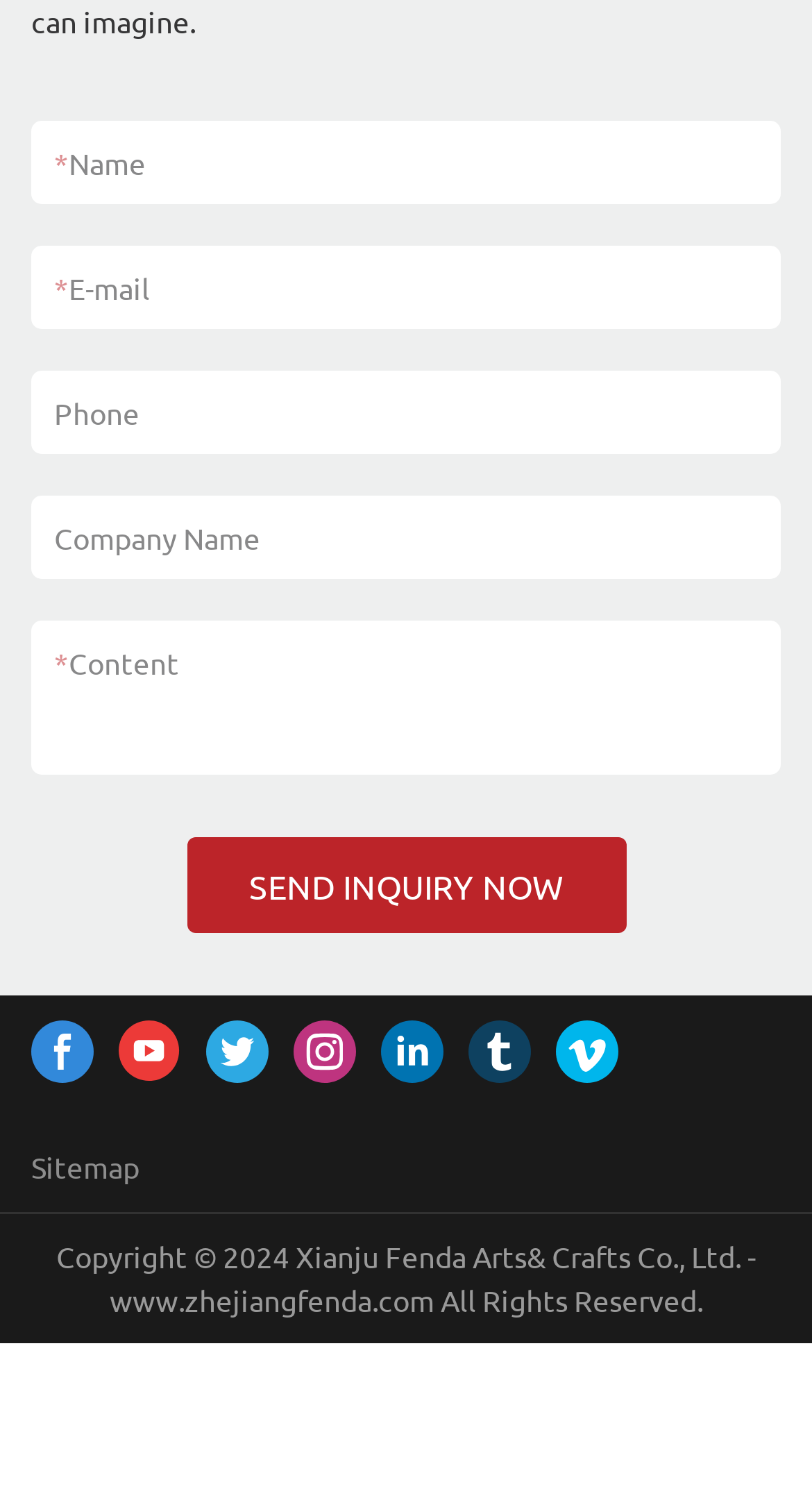How many required fields are there in the inquiry form?
Please craft a detailed and exhaustive response to the question.

I examined the textbox elements in the inquiry form and found that the fields marked with '*' are required, which are 'Name', 'E-mail', and 'Content', totaling 3 required fields.